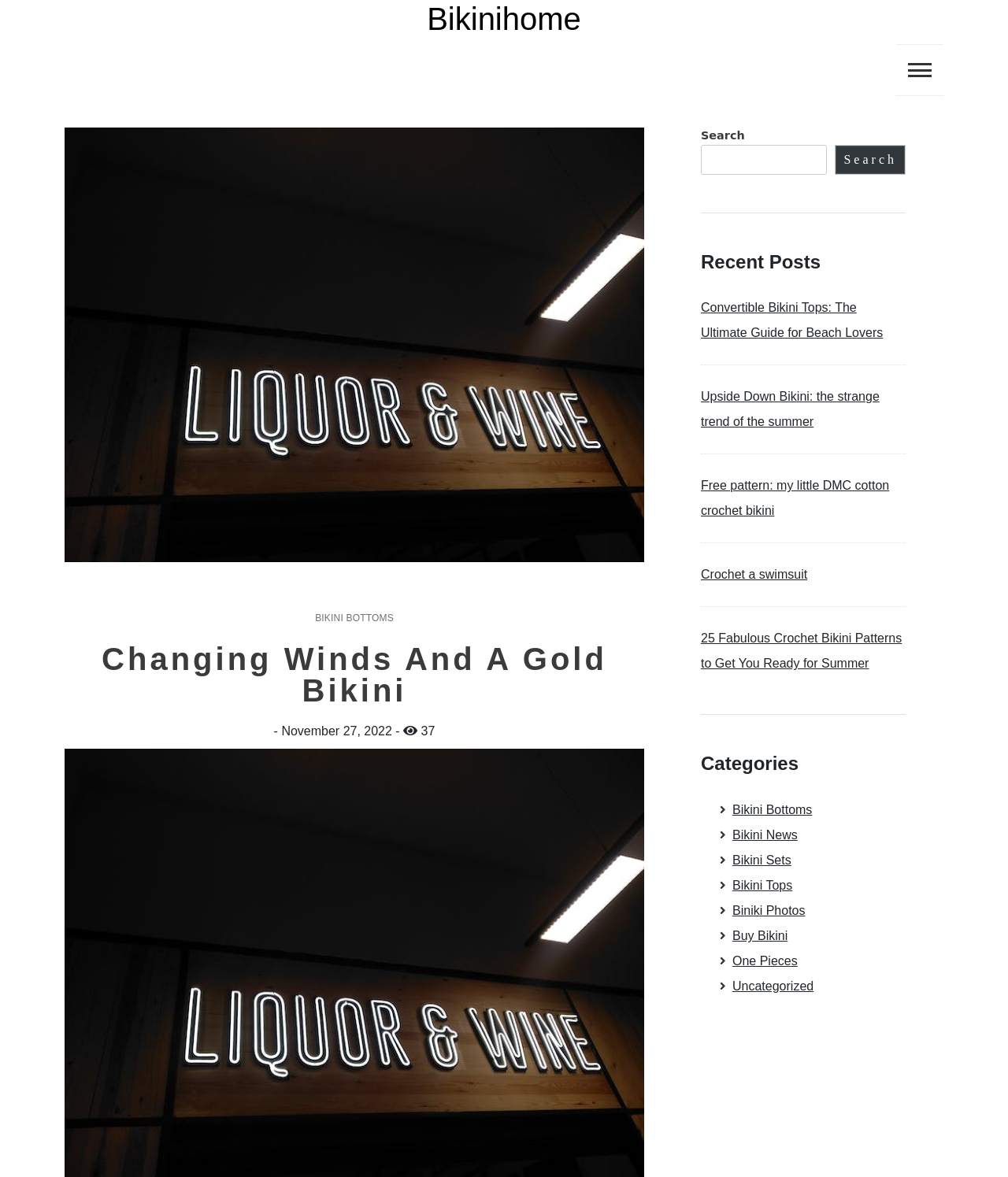How many types of bikini-related categories are listed?
Please answer using one word or phrase, based on the screenshot.

8